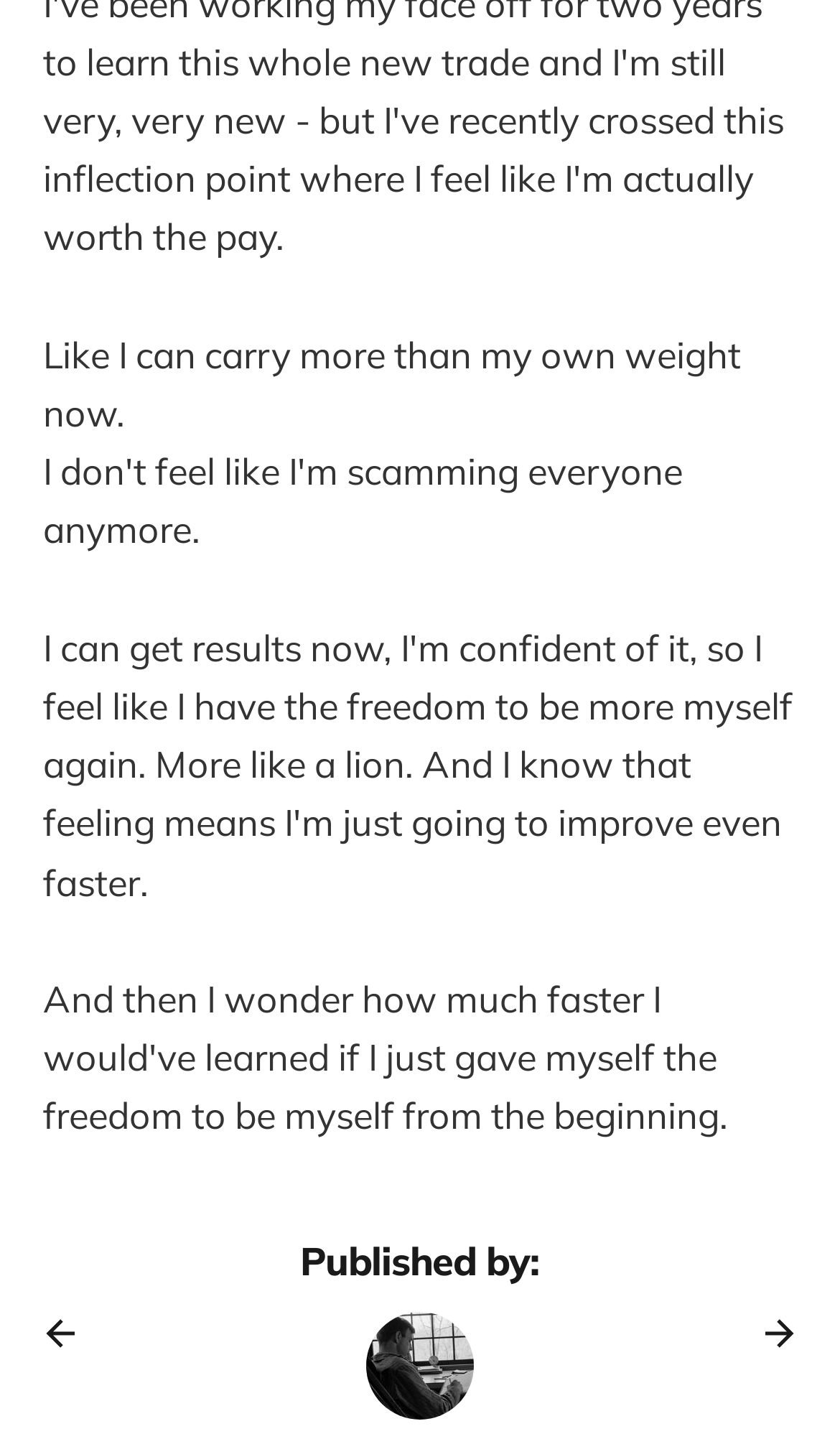Please reply to the following question using a single word or phrase: 
What are the navigation options?

Previous post, Next post